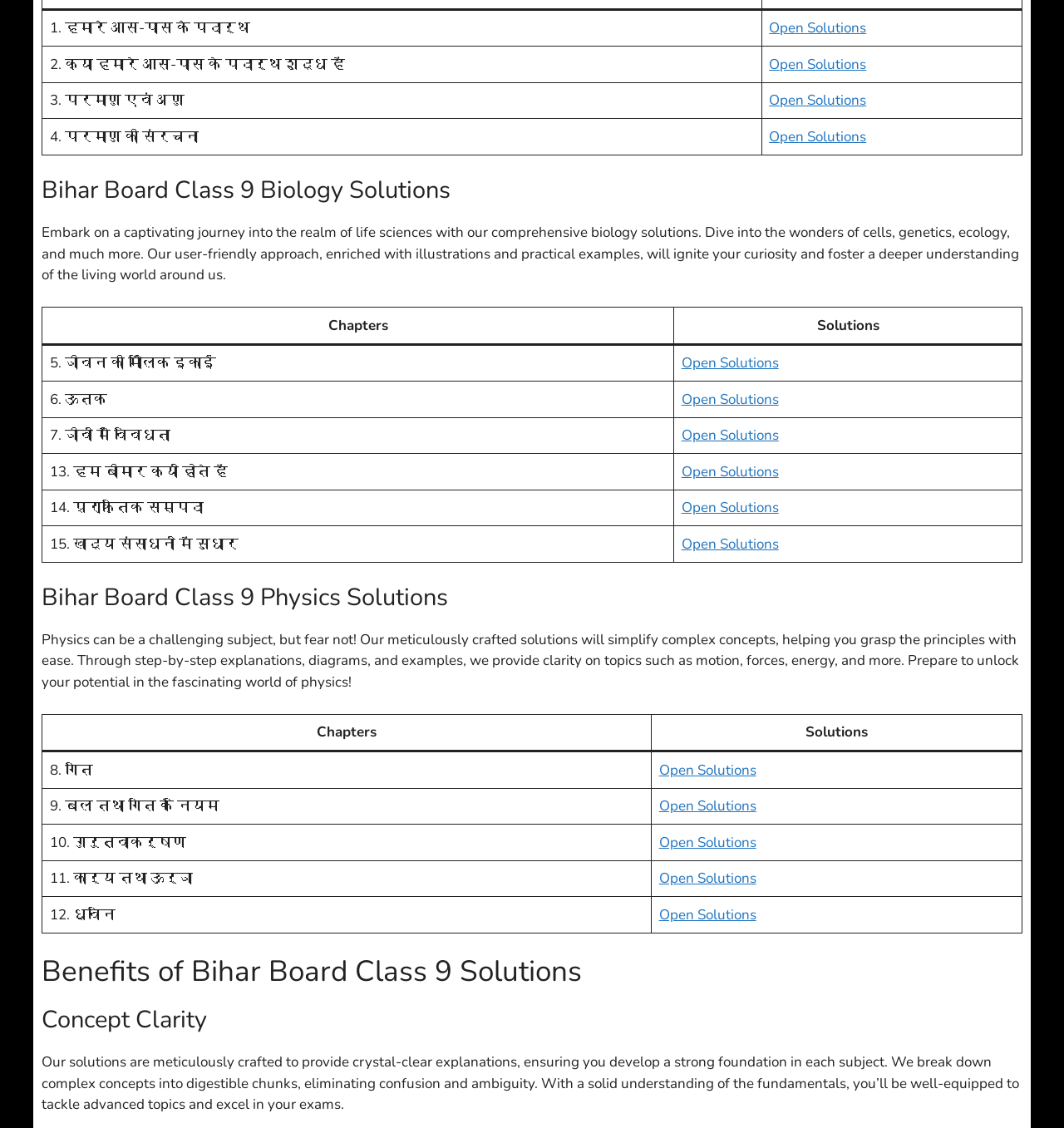Identify the bounding box coordinates of the region that should be clicked to execute the following instruction: "Open Physics Solutions".

[0.619, 0.674, 0.711, 0.691]